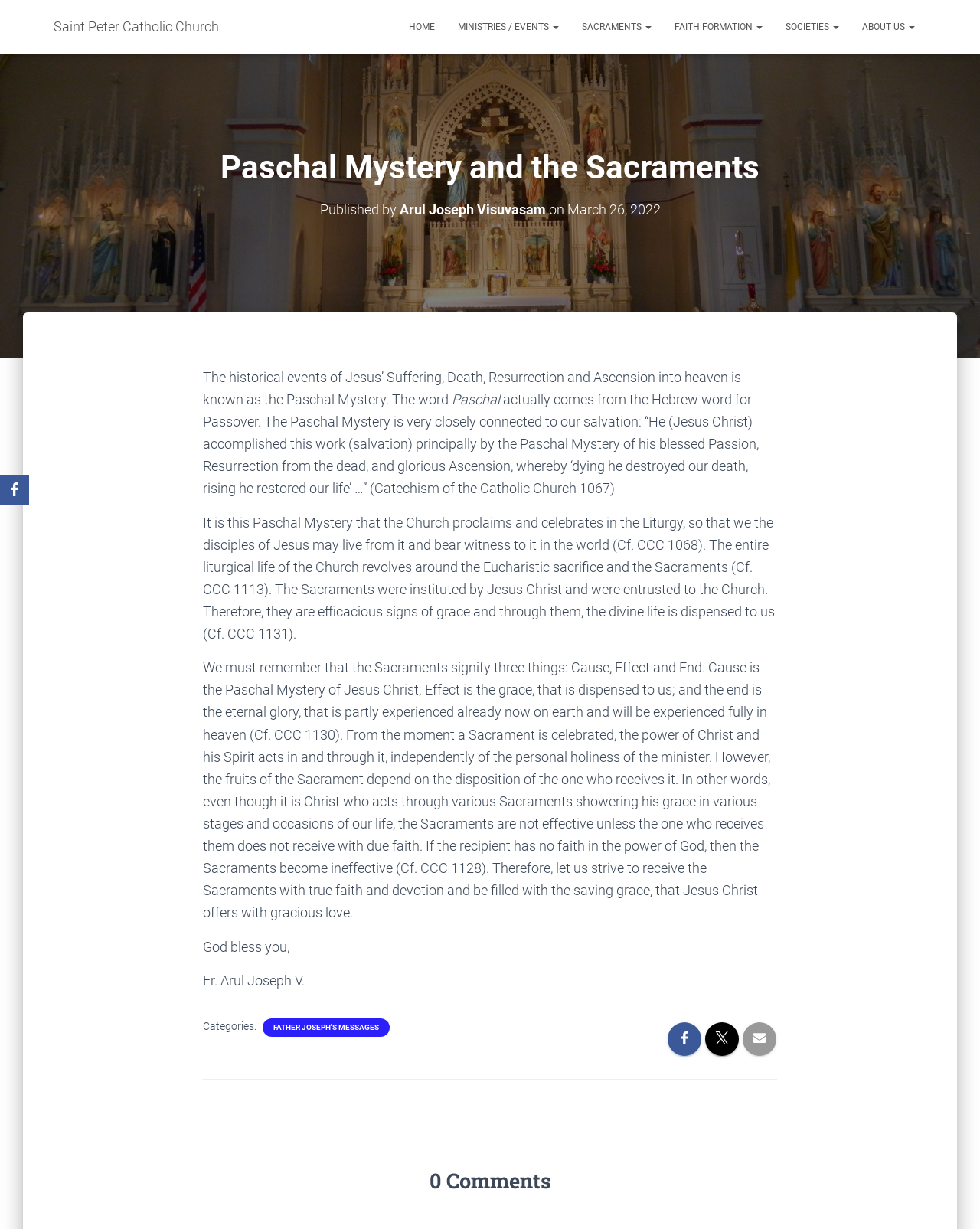Find the bounding box coordinates for the HTML element described in this sentence: "Arul Joseph Visuvasam". Provide the coordinates as four float numbers between 0 and 1, in the format [left, top, right, bottom].

[0.407, 0.164, 0.557, 0.177]